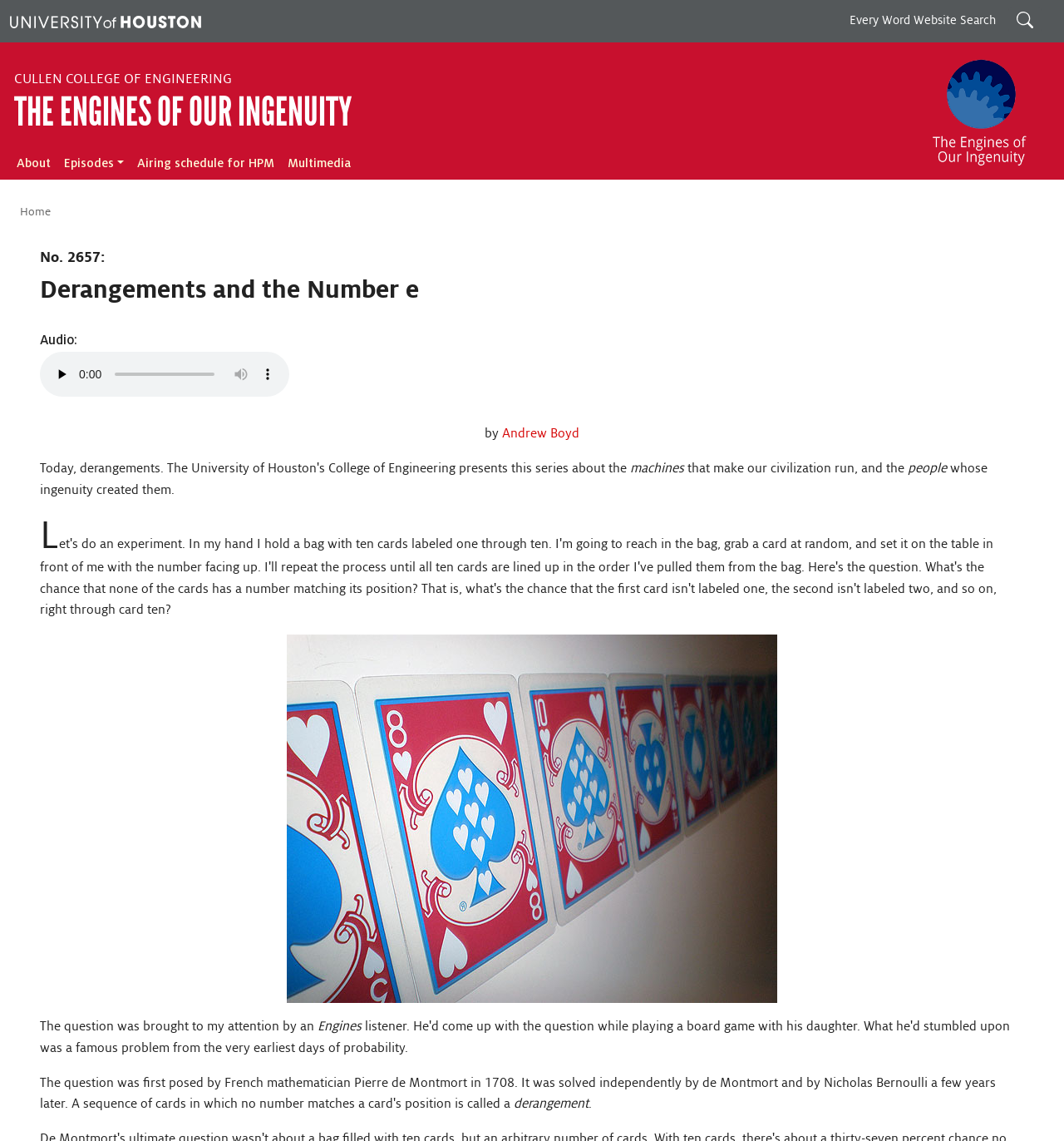Could you find the bounding box coordinates of the clickable area to complete this instruction: "Learn about Campus culture"?

None